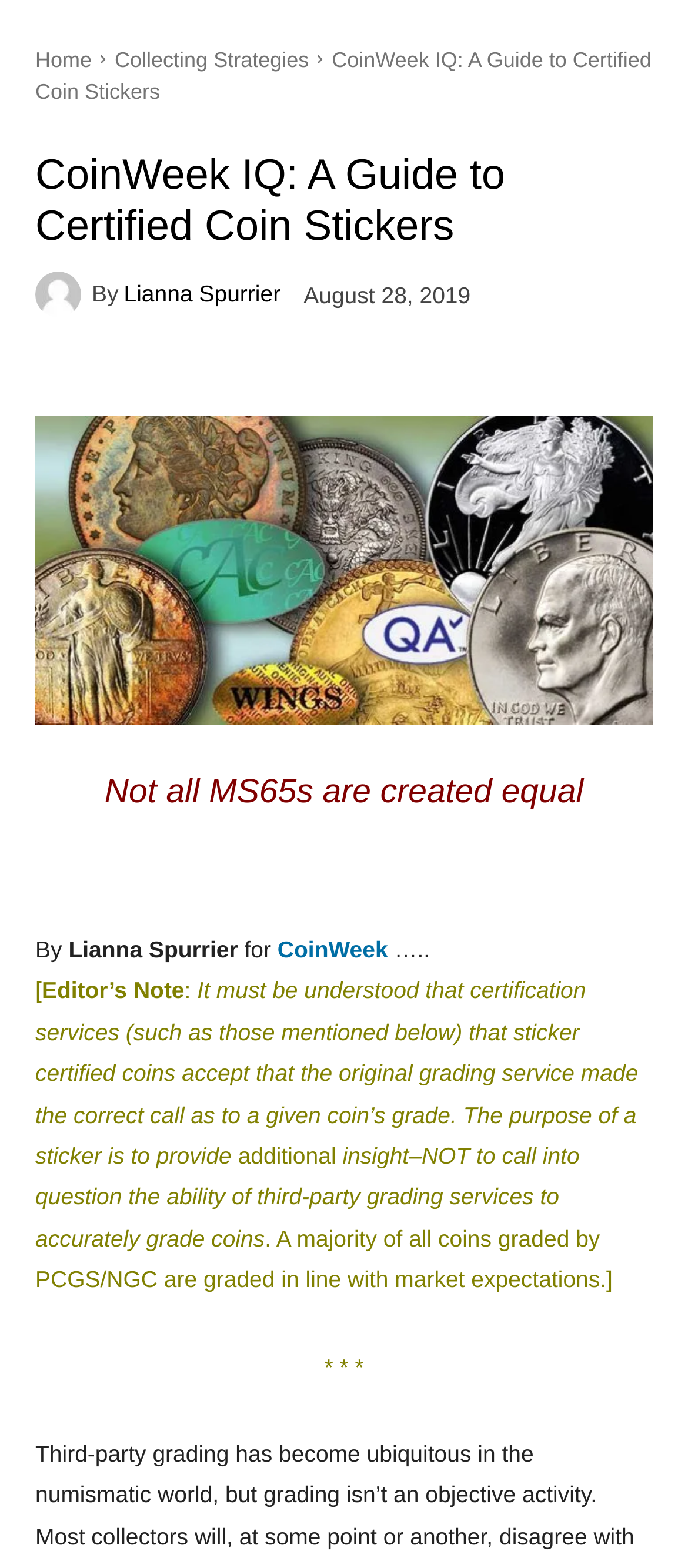Who is the author of the article?
Based on the image, give a concise answer in the form of a single word or short phrase.

Lianna Spurrier